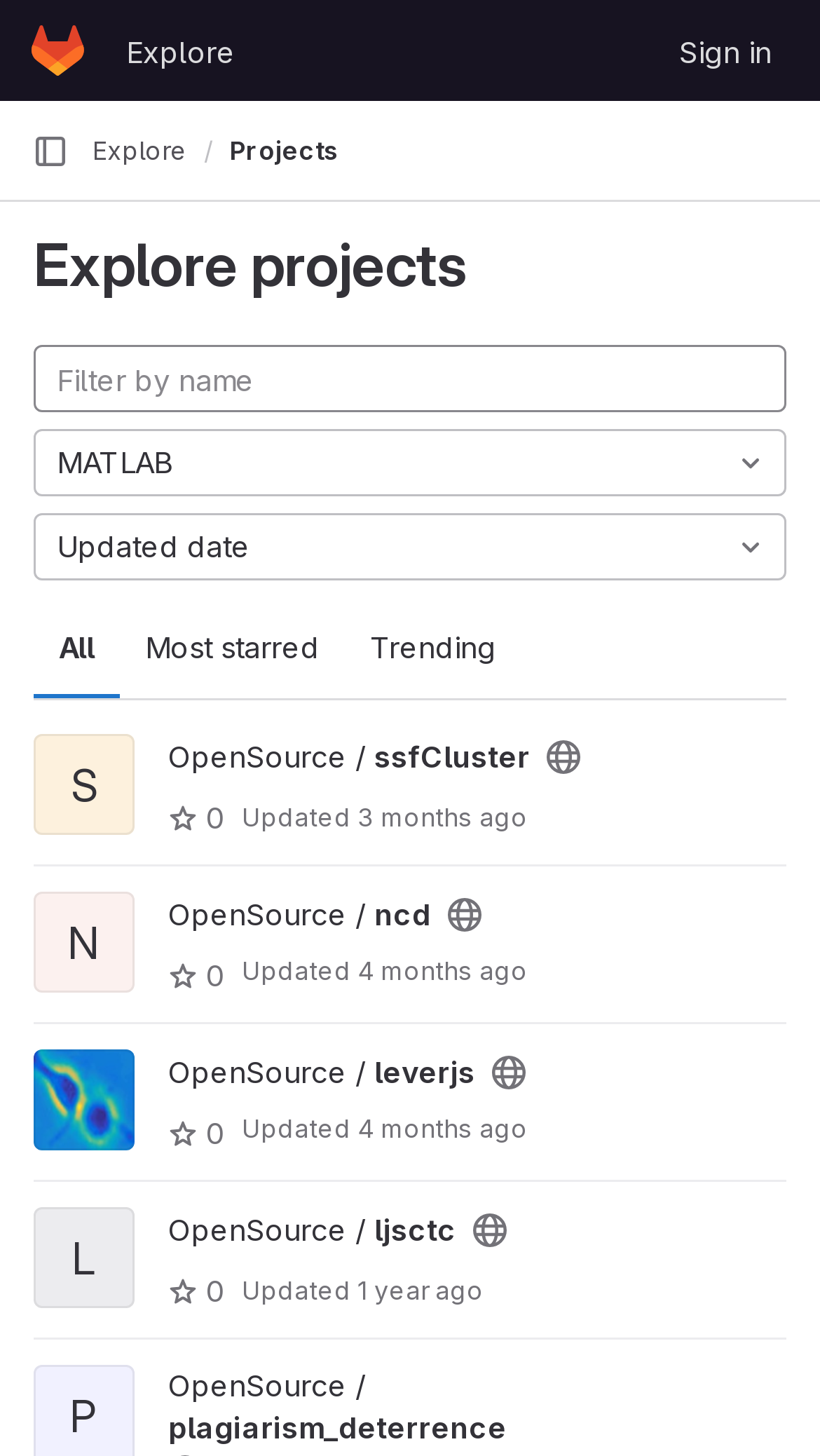Determine the bounding box coordinates for the clickable element to execute this instruction: "View the OpenSource / ssfCluster project". Provide the coordinates as four float numbers between 0 and 1, i.e., [left, top, right, bottom].

[0.205, 0.506, 0.667, 0.535]